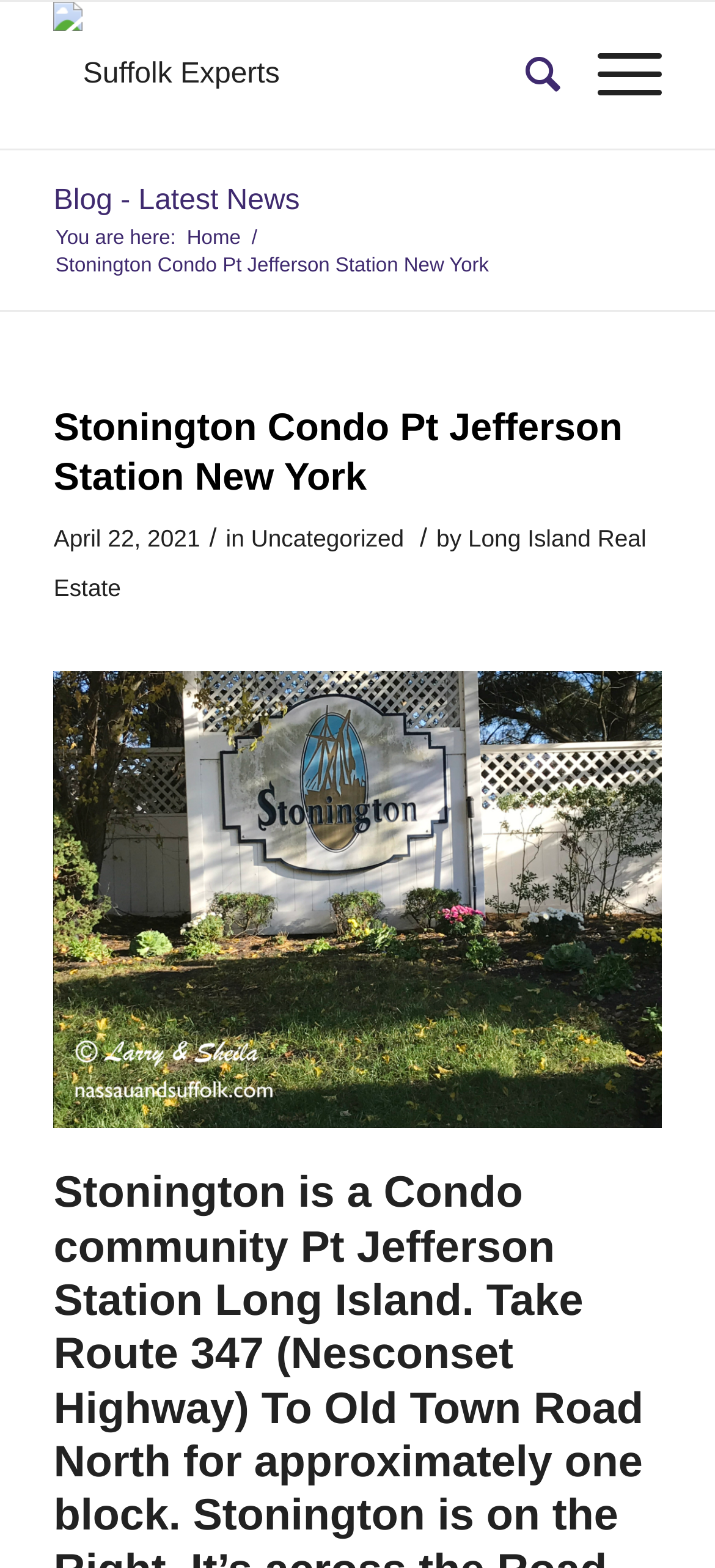Locate the coordinates of the bounding box for the clickable region that fulfills this instruction: "Go to Home".

[0.254, 0.144, 0.344, 0.161]